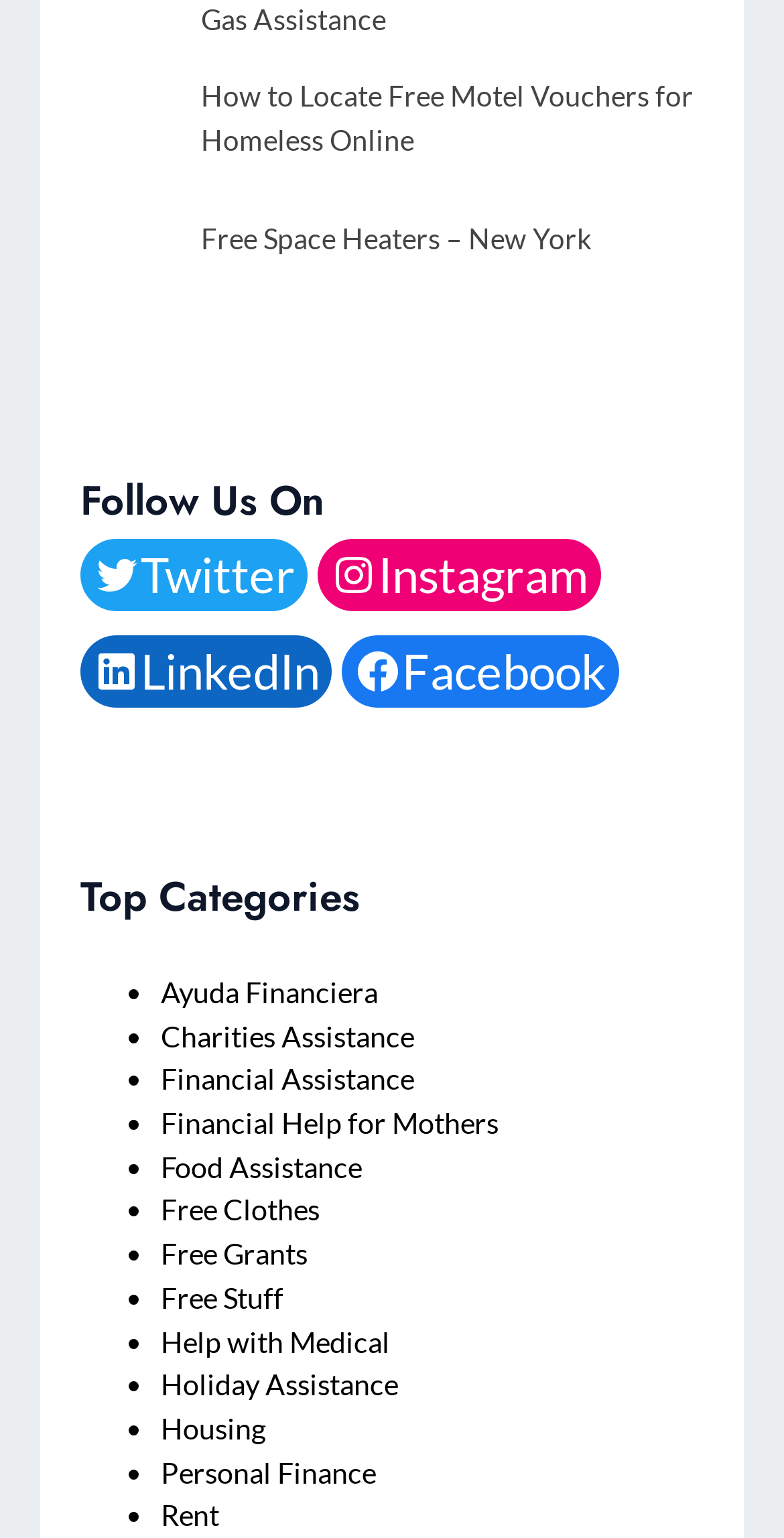Determine the bounding box coordinates for the region that must be clicked to execute the following instruction: "Learn about 'Housing'".

[0.205, 0.918, 0.338, 0.94]